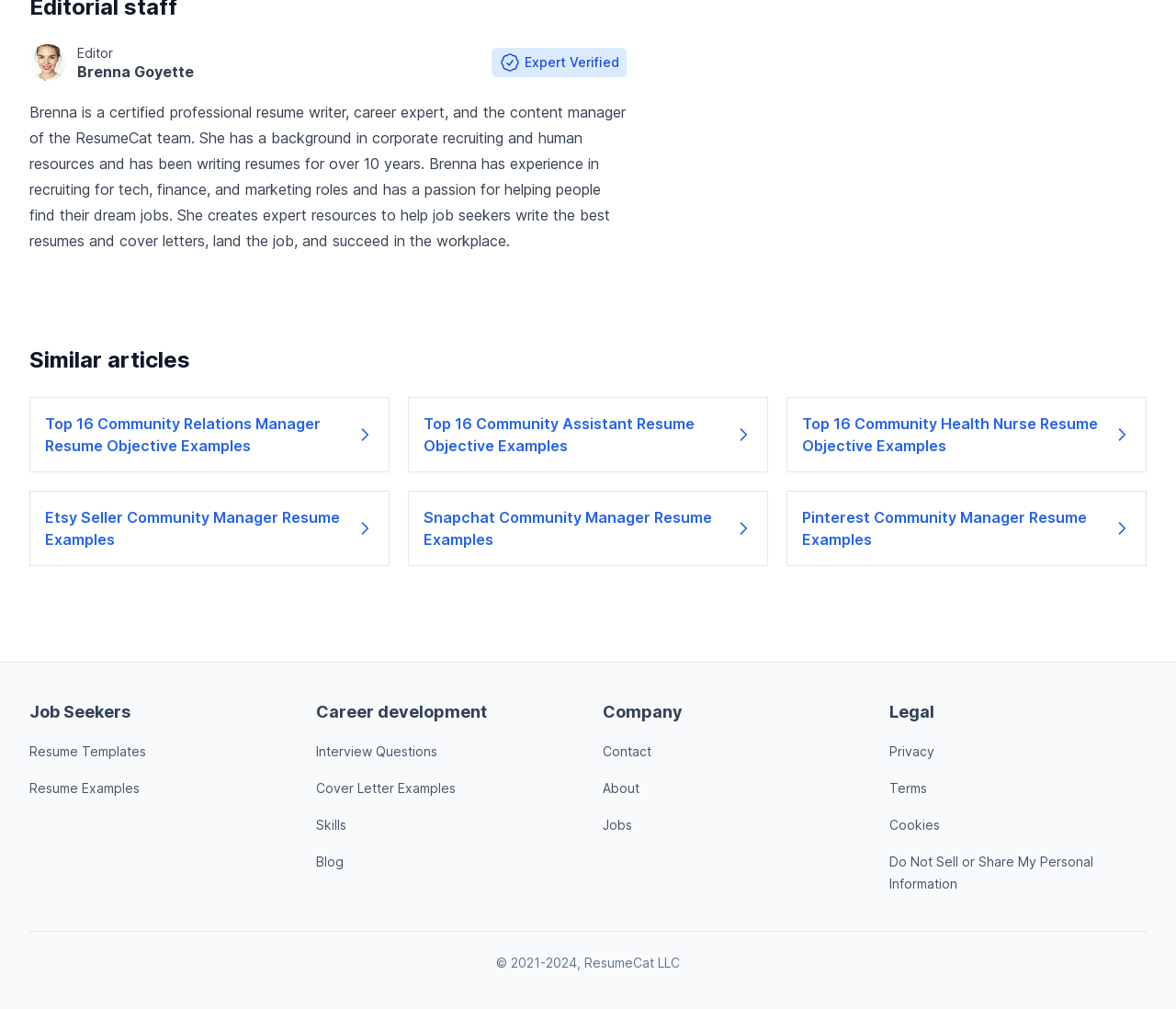What is the purpose of the 'Similar articles' section?
Could you answer the question with a detailed and thorough explanation?

The 'Similar articles' section contains links to other articles that are related to the current article, such as 'Top 16 Community Relations Manager Resume Objective Examples' and 'Etsy Seller Community Manager Resume Examples'.